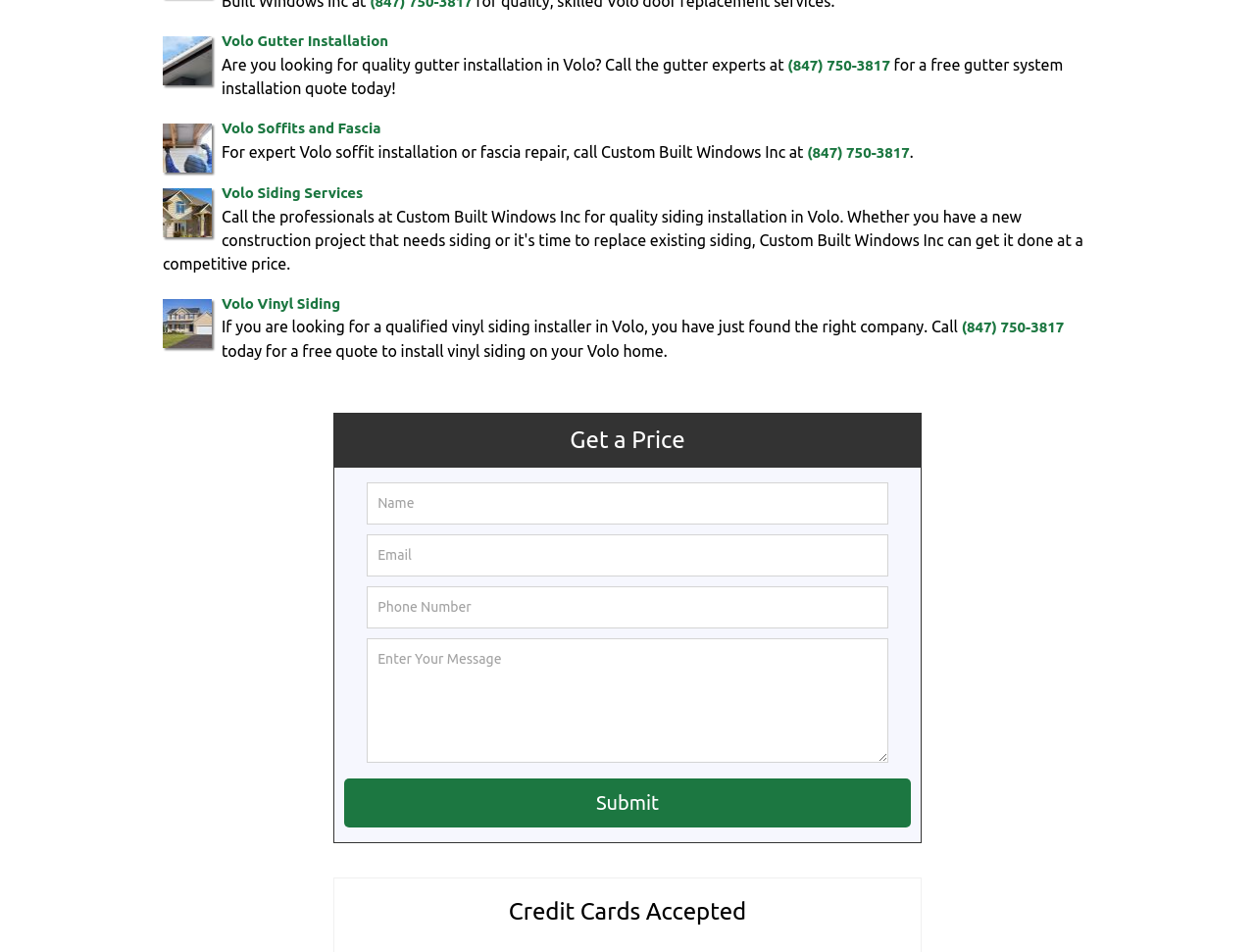Find the bounding box coordinates of the UI element according to this description: "Разрешить все cookies".

None